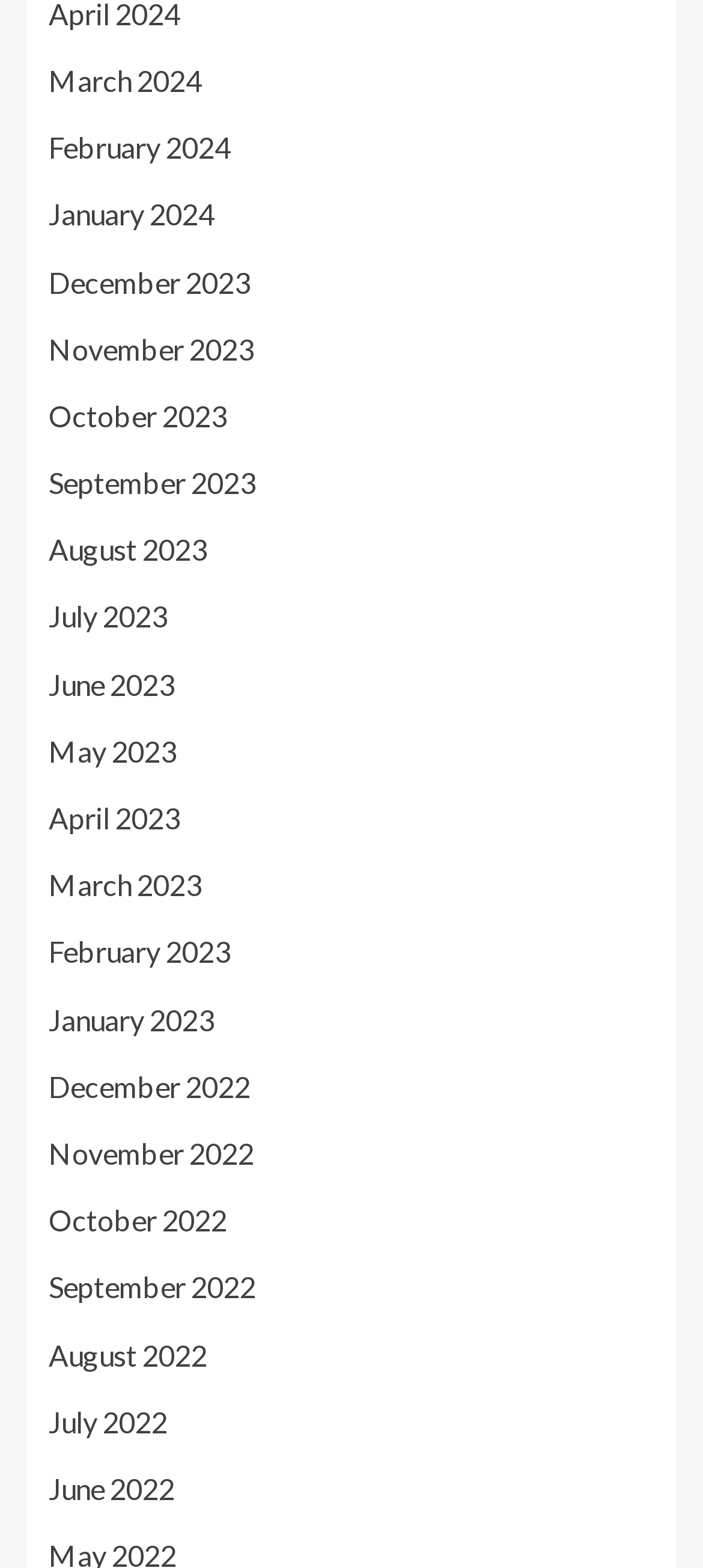How are the links arranged vertically?
Look at the screenshot and respond with one word or a short phrase.

In chronological order